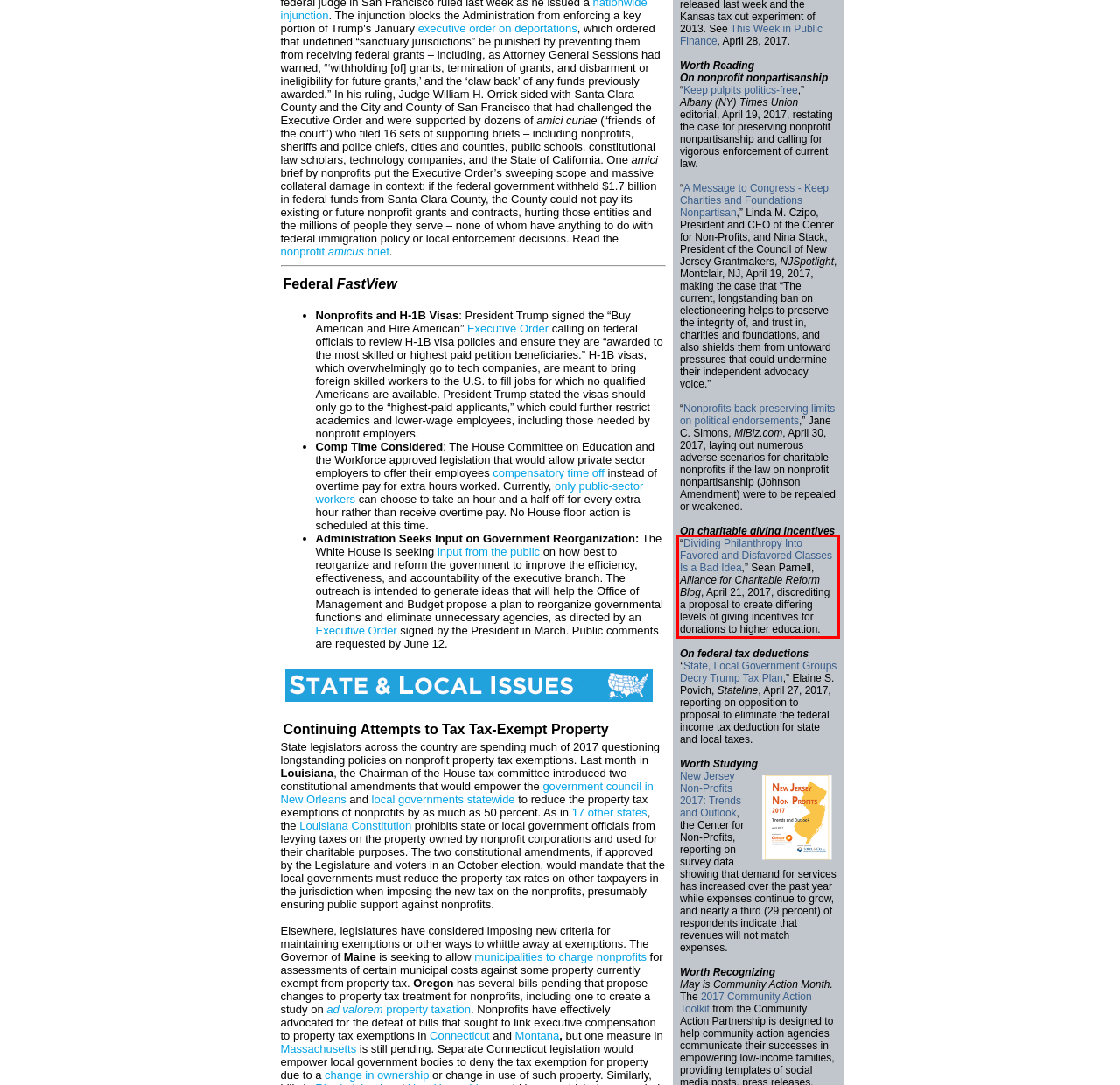There is a UI element on the webpage screenshot marked by a red bounding box. Extract and generate the text content from within this red box.

“Dividing Philanthropy Into Favored and Disfavored Classes Is a Bad Idea,” Sean Parnell, Alliance for Charitable Reform Blog, April 21, 2017, discrediting a proposal to create differing levels of giving incentives for donations to higher education.